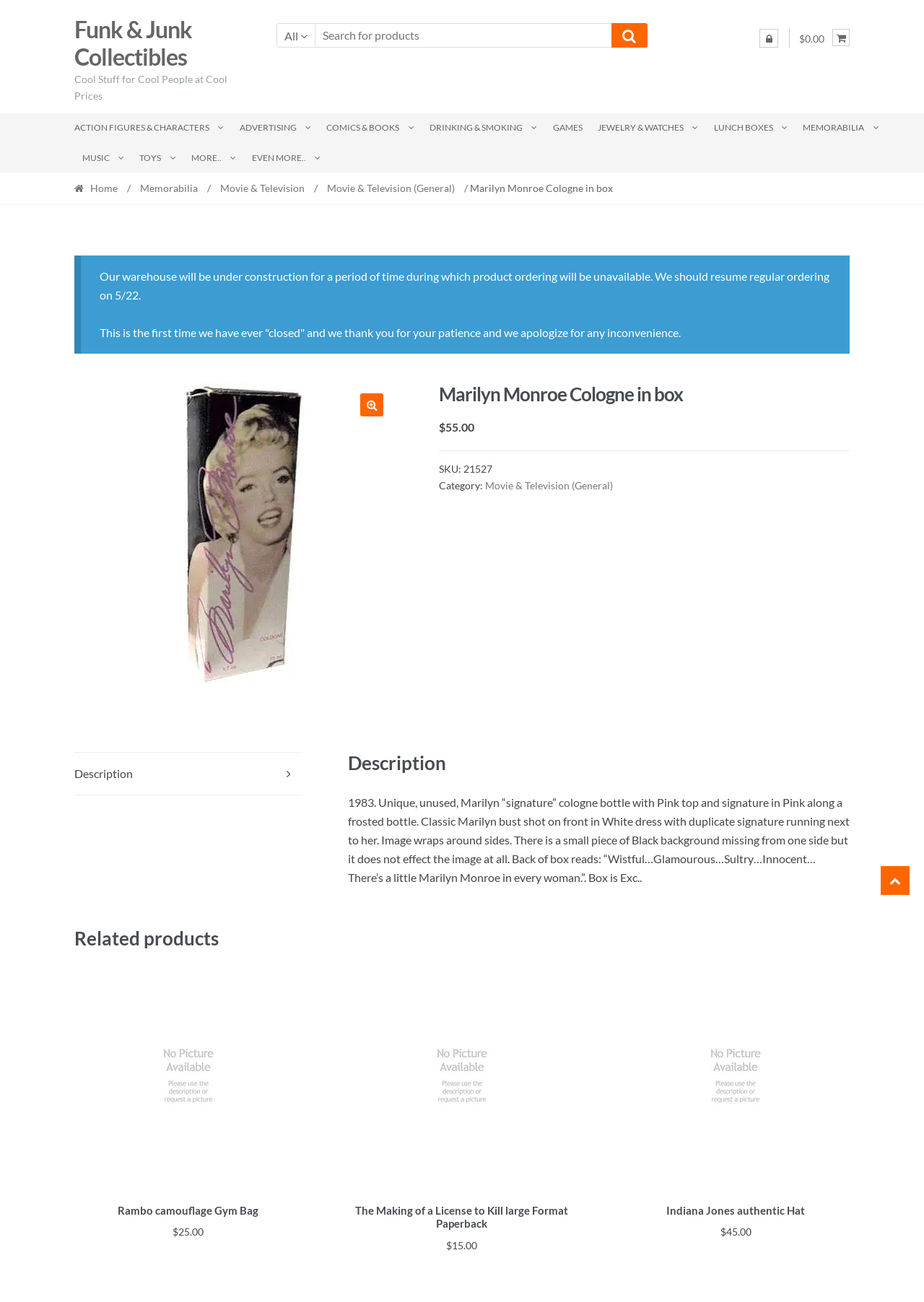Find the primary header on the webpage and provide its text.

Marilyn Monroe Cologne in box